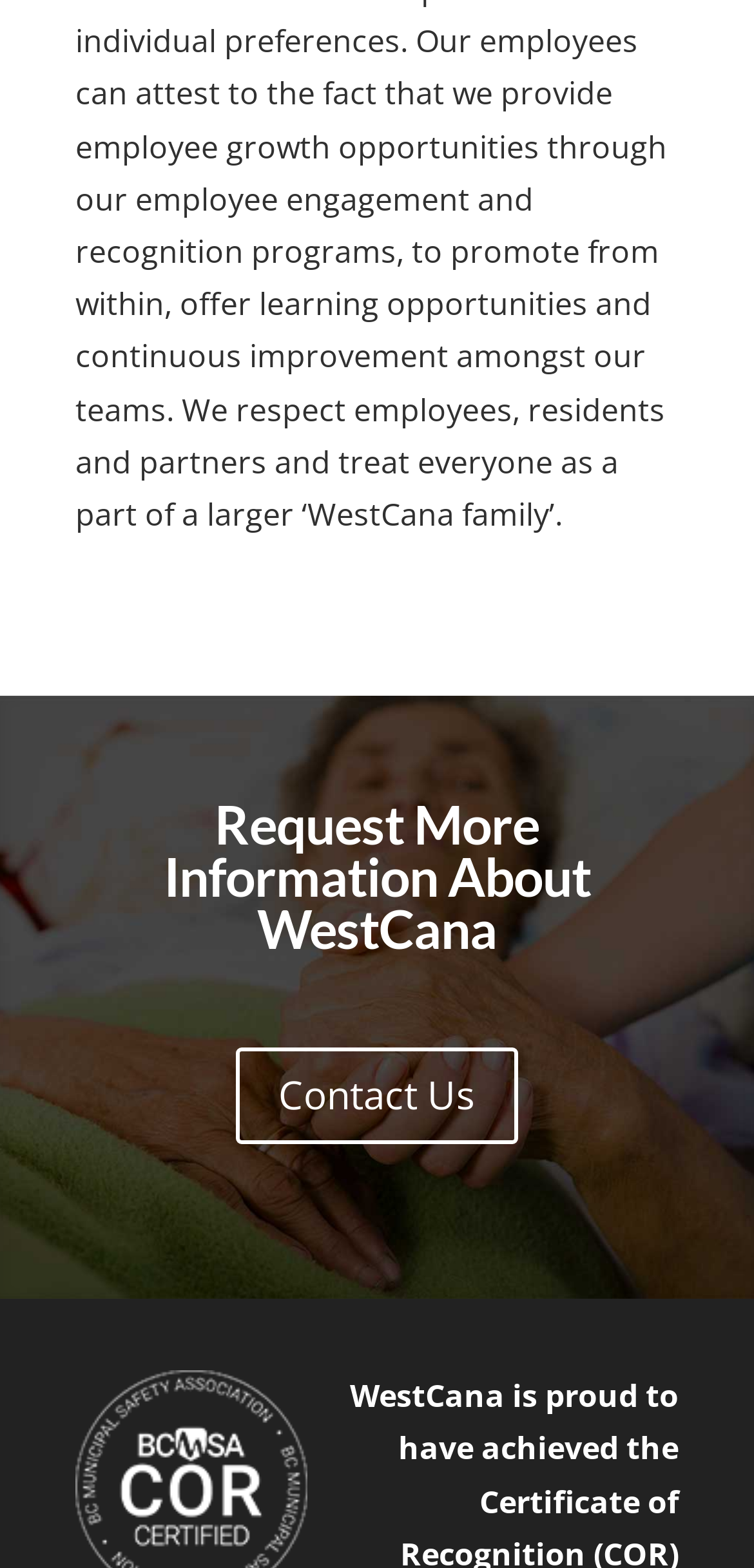Please determine the bounding box coordinates, formatted as (top-left x, top-left y, bottom-right x, bottom-right y), with all values as floating point numbers between 0 and 1. Identify the bounding box of the region described as: Contact Us

[0.313, 0.668, 0.687, 0.729]